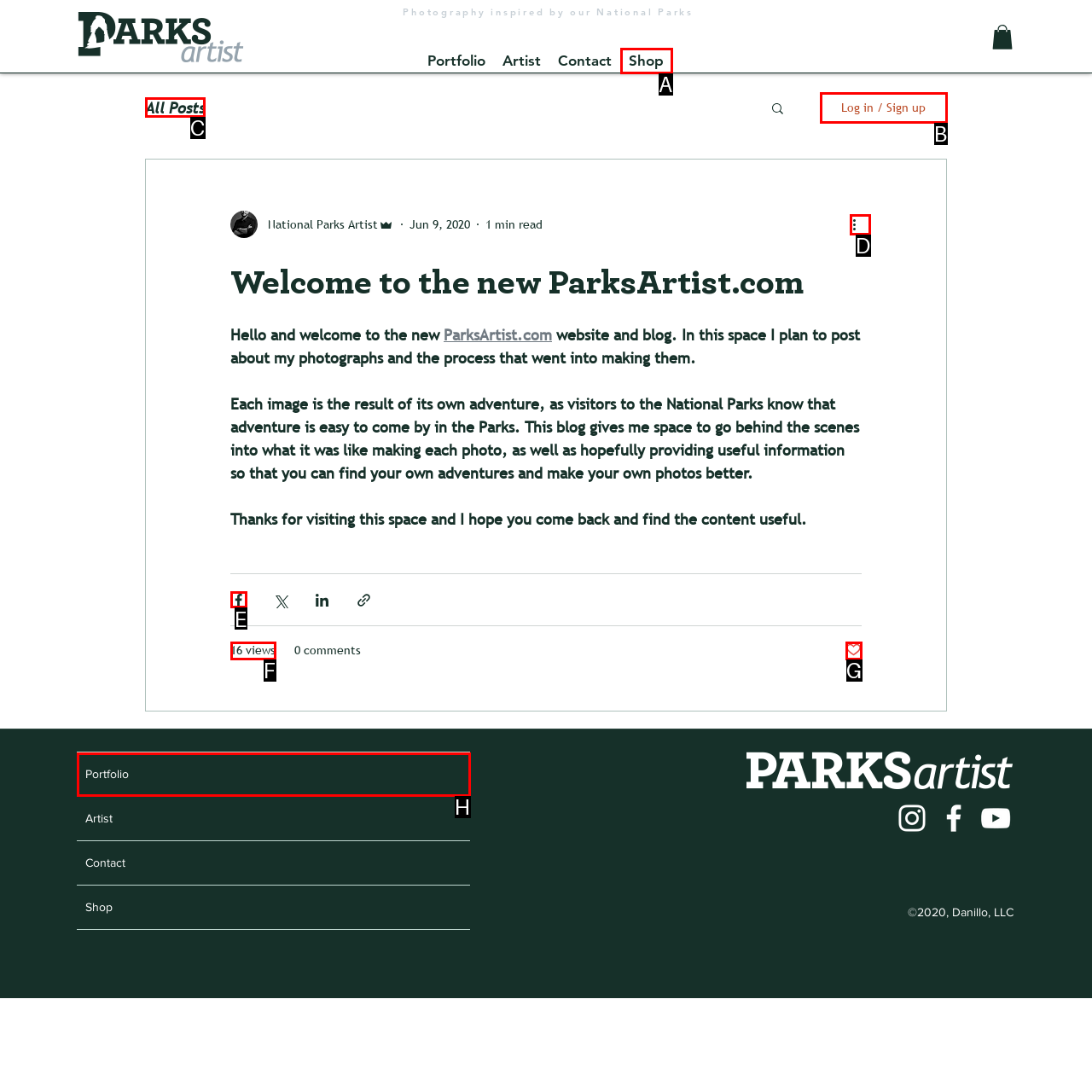Given the task: Share the post via Facebook, indicate which boxed UI element should be clicked. Provide your answer using the letter associated with the correct choice.

E